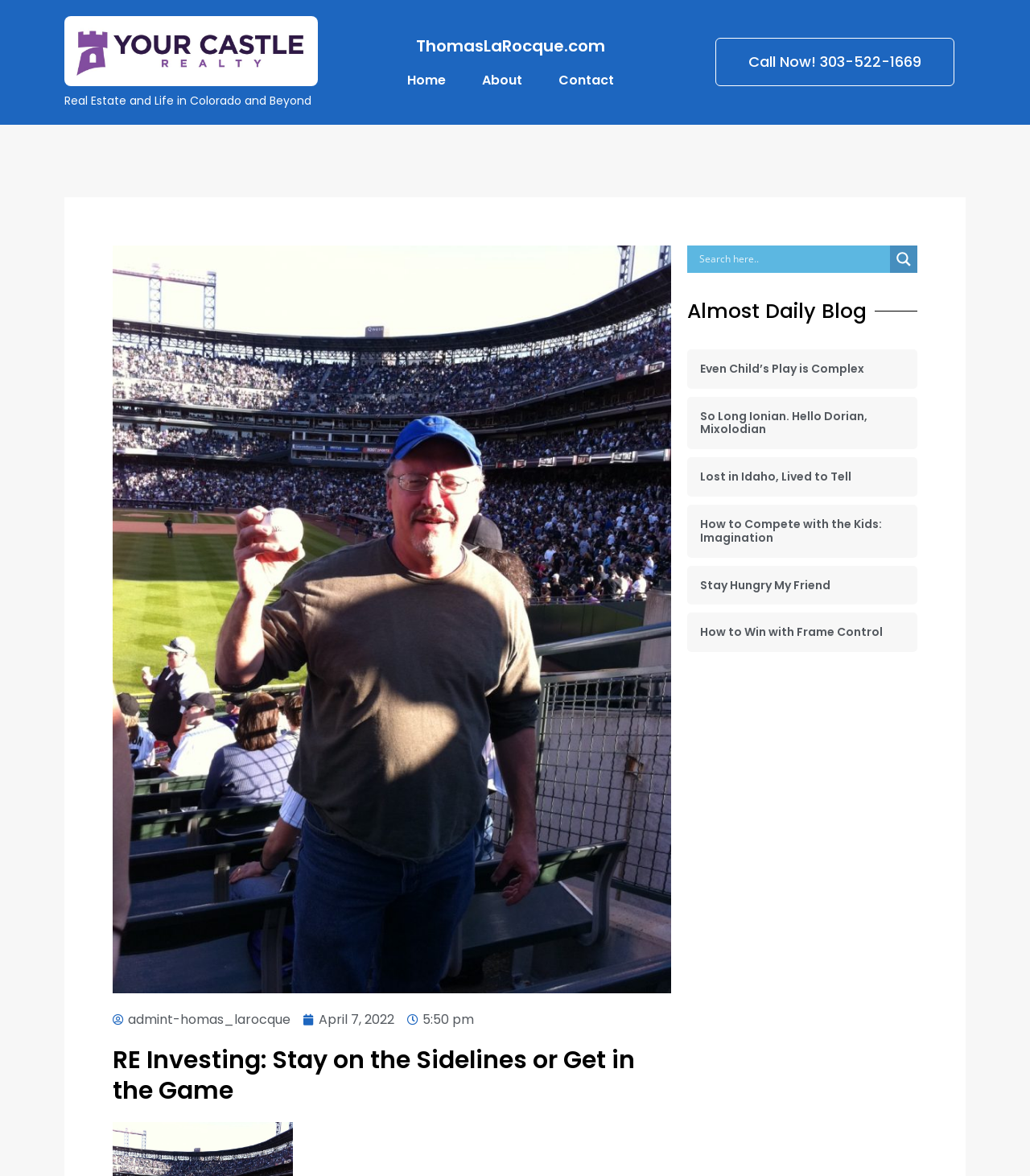Please provide a short answer using a single word or phrase for the question:
How many articles are on the webpage?

6